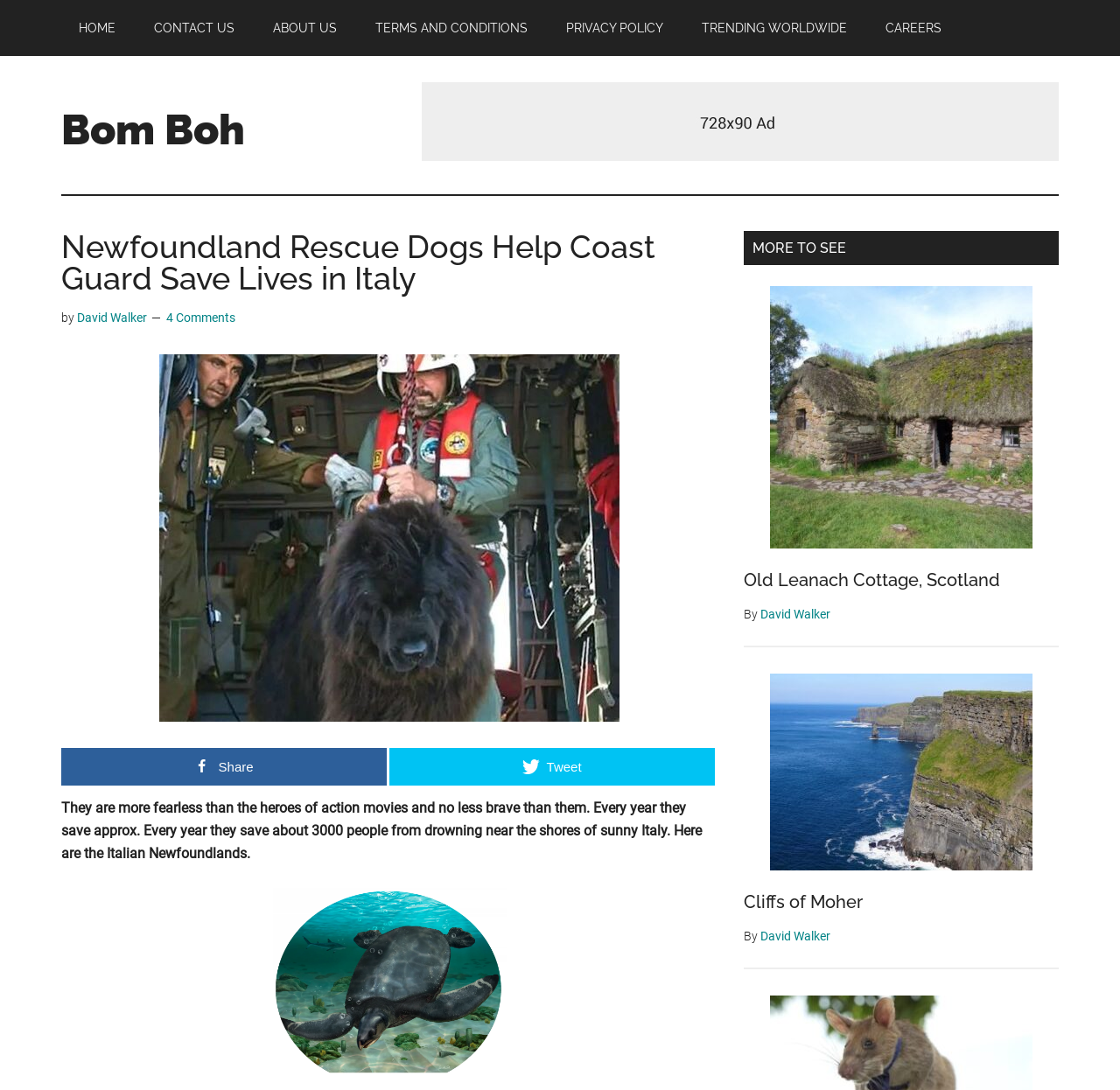Provide the bounding box coordinates of the UI element that matches the description: "Tweet".

[0.348, 0.686, 0.638, 0.721]